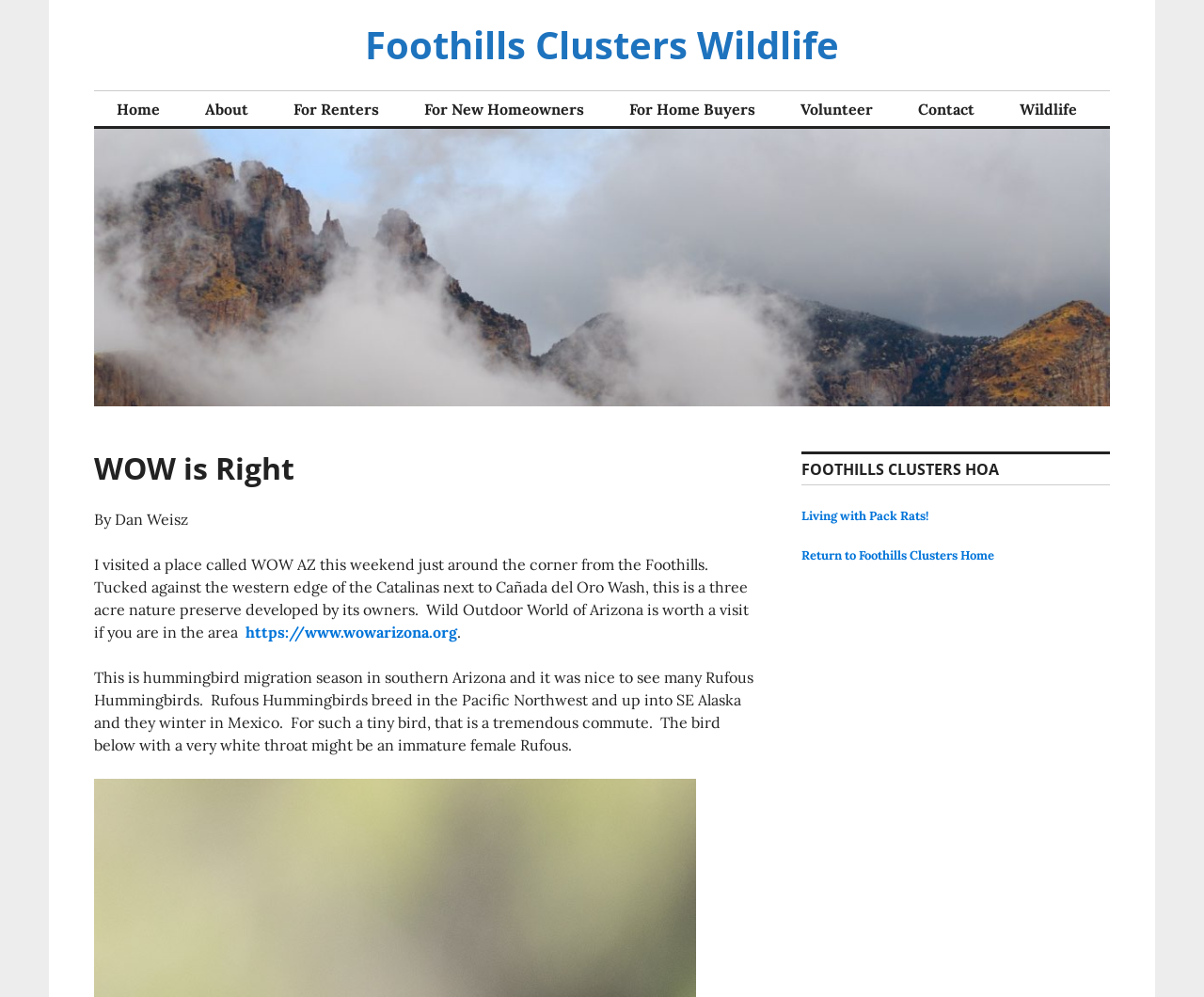Deliver a detailed narrative of the webpage's visual and textual elements.

The webpage is about Foothills Clusters Wildlife, with a focus on a nature preserve called Wild Outdoor World of Arizona (WOW AZ). At the top, there is a navigation menu with 7 links: Home, About, For Renters, For New Homeowners, For Home Buyers, Volunteer, and Contact. To the right of this menu, there is another link, Wildlife.

Below the navigation menu, there is a header section with a heading "WOW is Right" and a subheading "By Dan Weisz". The main content of the page is a blog post or article about the author's visit to WOW AZ, a three-acre nature preserve near the Foothills. The article describes the preserve and mentions that it's a good place to visit if you're in the area.

The article also talks about hummingbird migration season in southern Arizona and features a description of Rufous Hummingbirds, including their breeding and wintering habits. There is likely an image of a hummingbird mentioned in the text, but its exact position is not specified.

To the right of the main content, there is a complementary section with a heading "FOOTHILLS CLUSTERS HOA". This section contains two links: "Living with Pack Rats!" and "Return to Foothills Clusters Home". There is also a small block of empty space in this section.